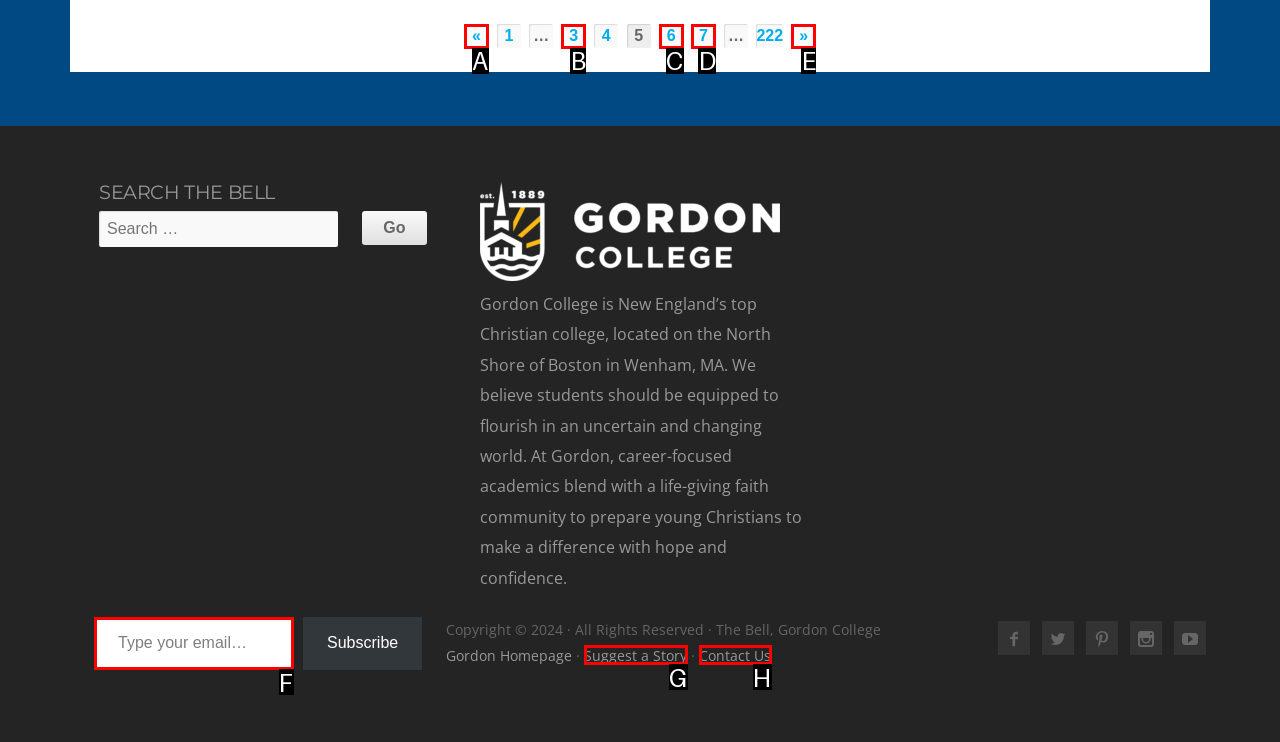From the description: THCa, identify the option that best matches and reply with the letter of that option directly.

None